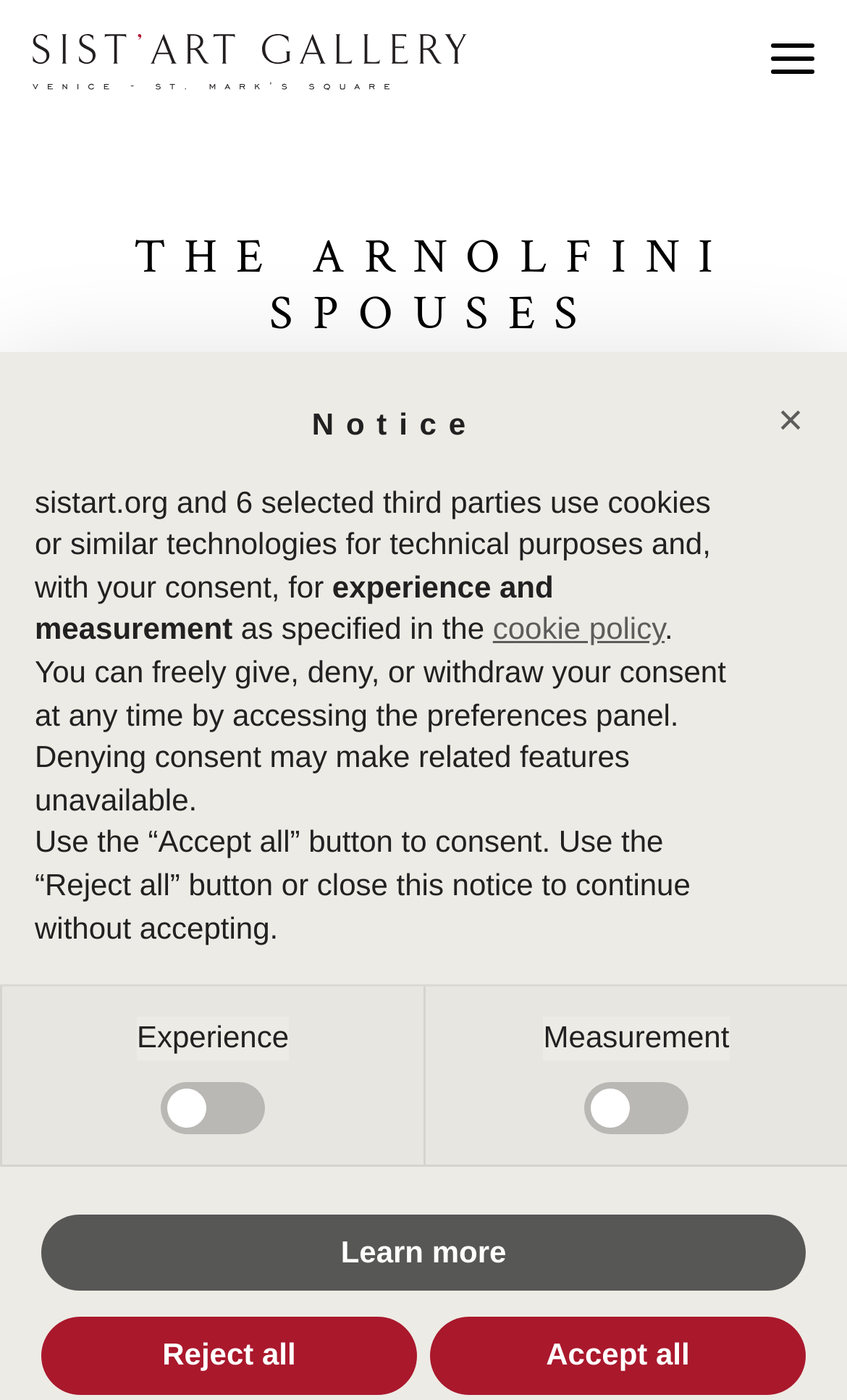Determine the coordinates of the bounding box for the clickable area needed to execute this instruction: "Check the Experience checkbox".

[0.19, 0.773, 0.313, 0.81]